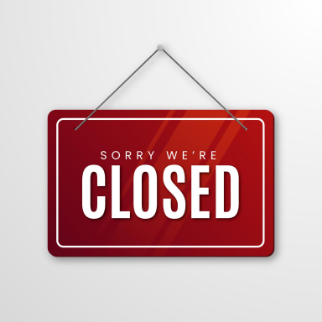What is the tone of the setting?
Answer the question with a single word or phrase derived from the image.

Friendly yet professional